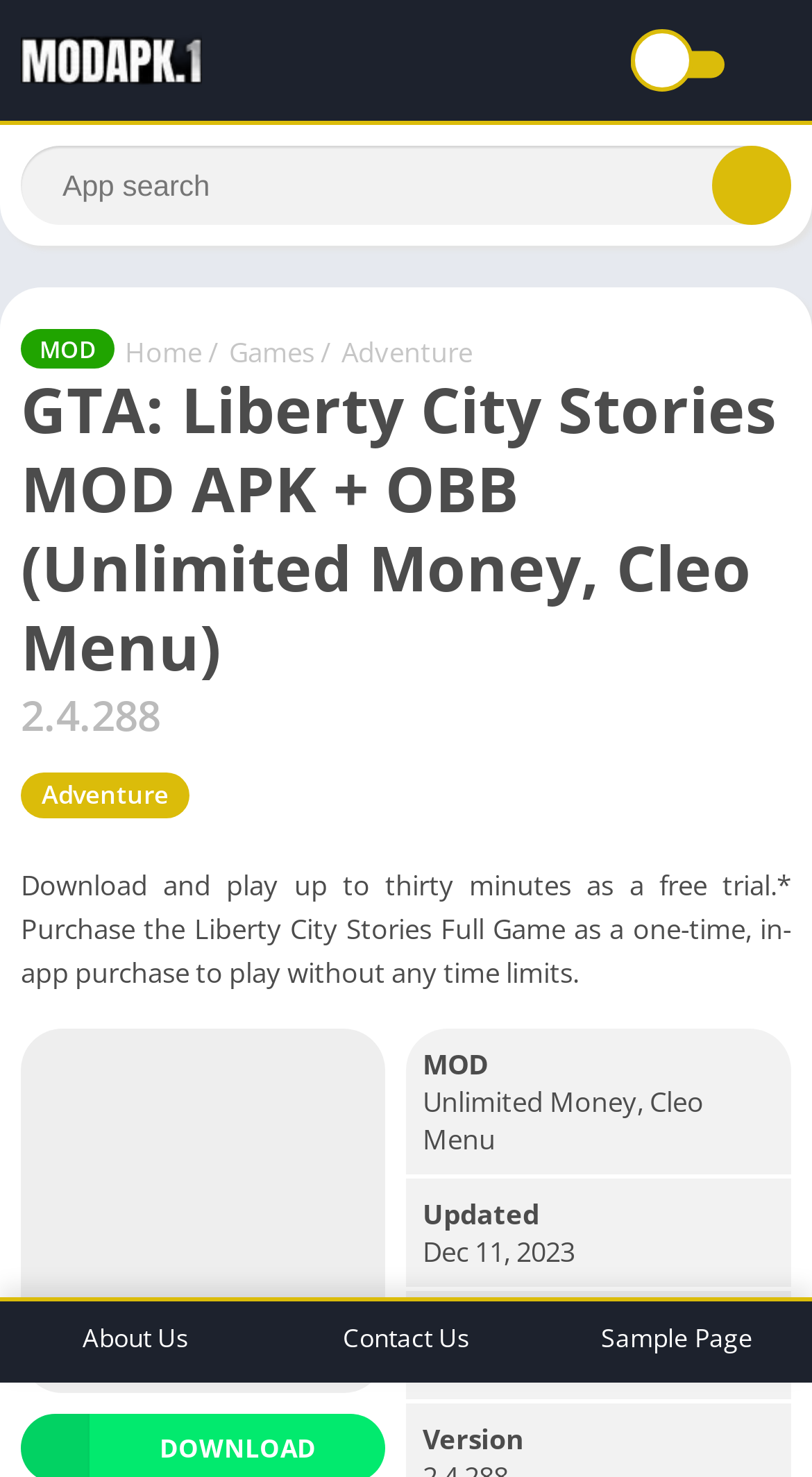Please answer the following question using a single word or phrase: 
What is the name of the game?

GTA: Liberty City Stories